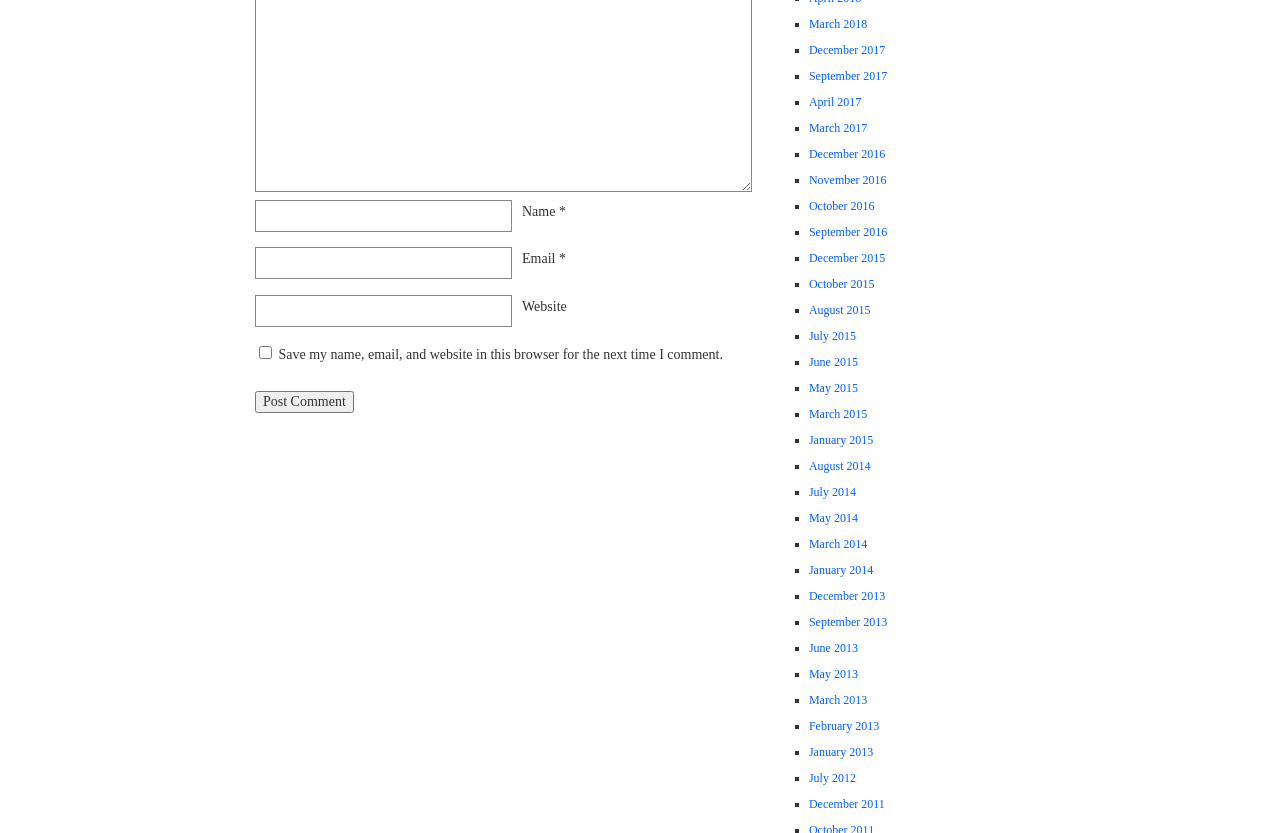Give a one-word or short phrase answer to the question: 
What is required to post a comment?

Name and Email